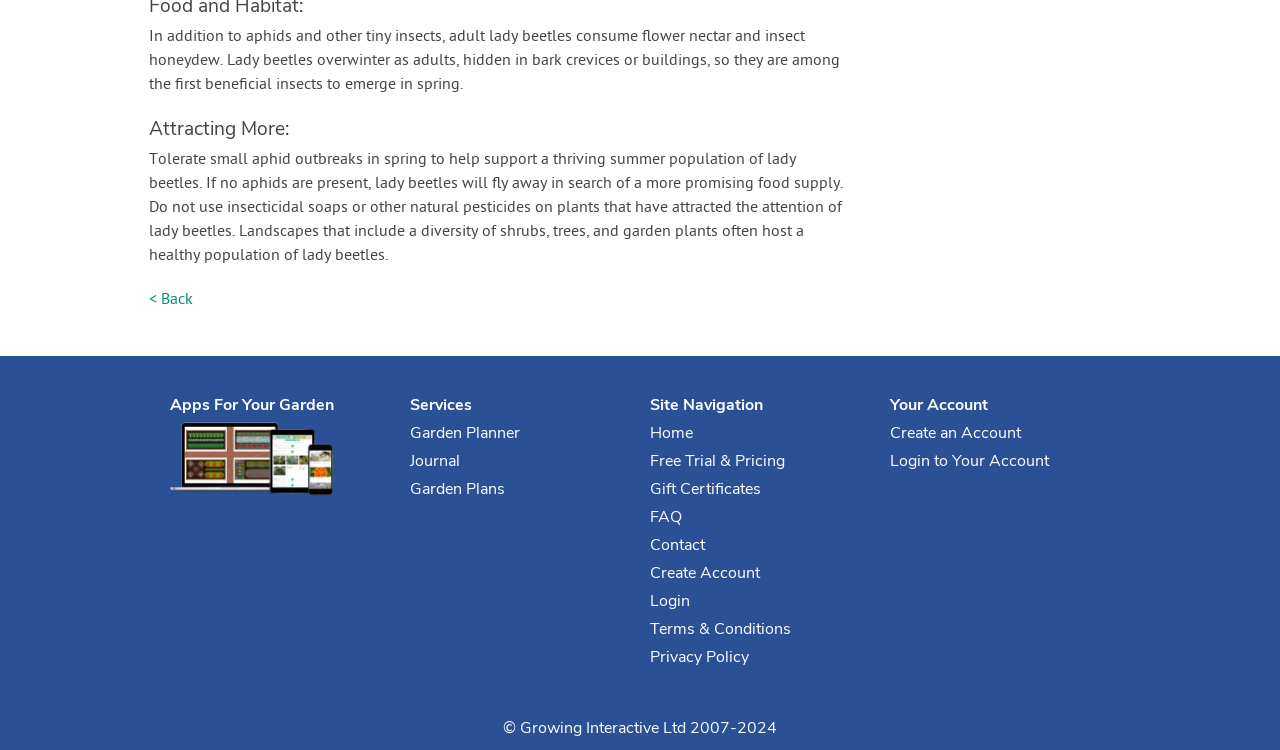Identify the bounding box coordinates for the UI element that matches this description: "Home".

[0.508, 0.558, 0.541, 0.596]